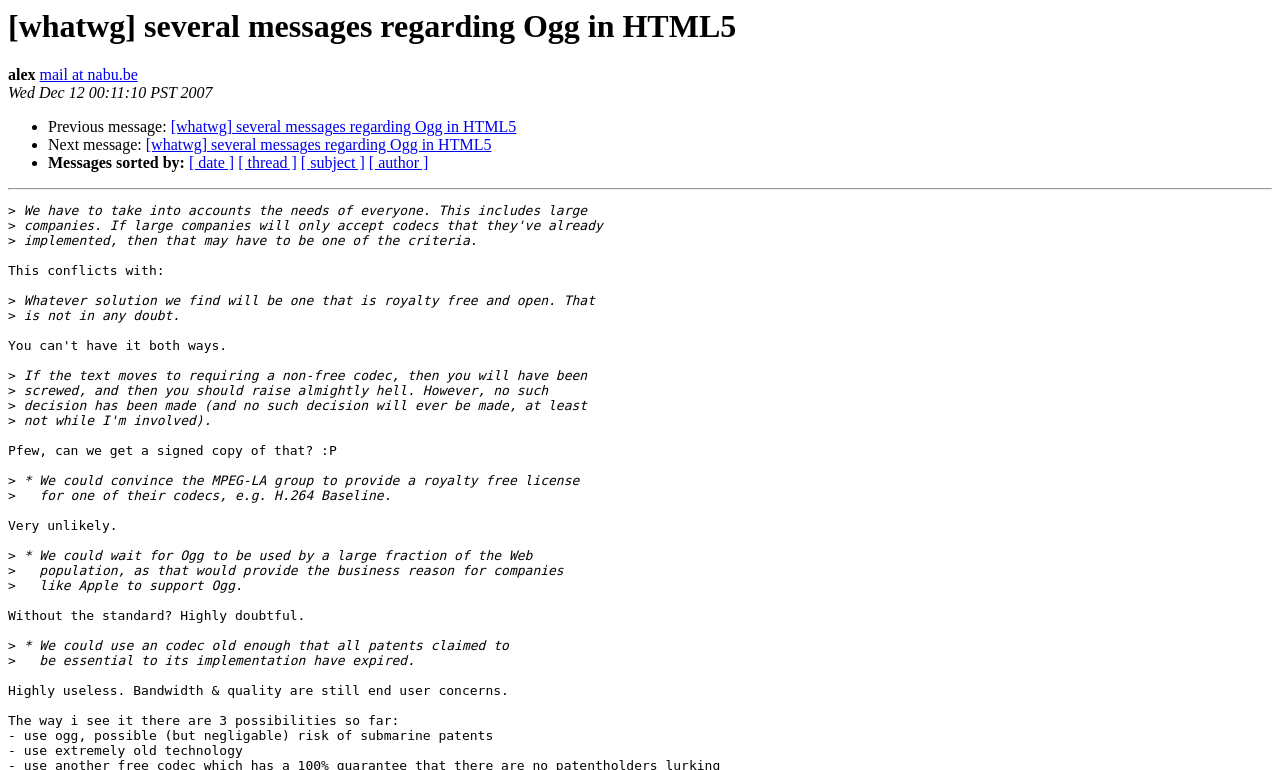Determine which piece of text is the heading of the webpage and provide it.

[whatwg] several messages regarding Ogg in HTML5